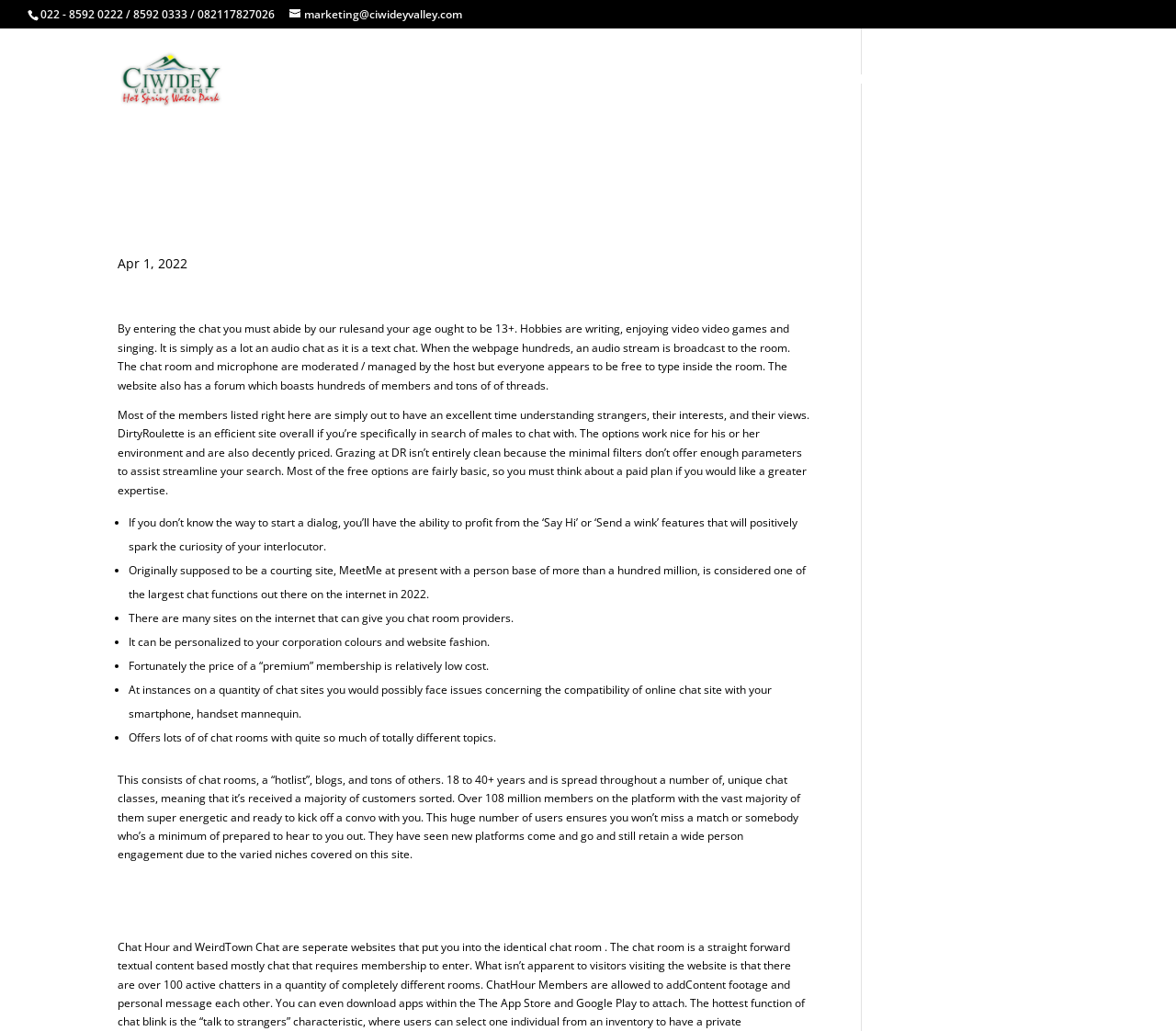What is the date of the article?
Based on the visual, give a brief answer using one word or a short phrase.

Apr 1, 2022